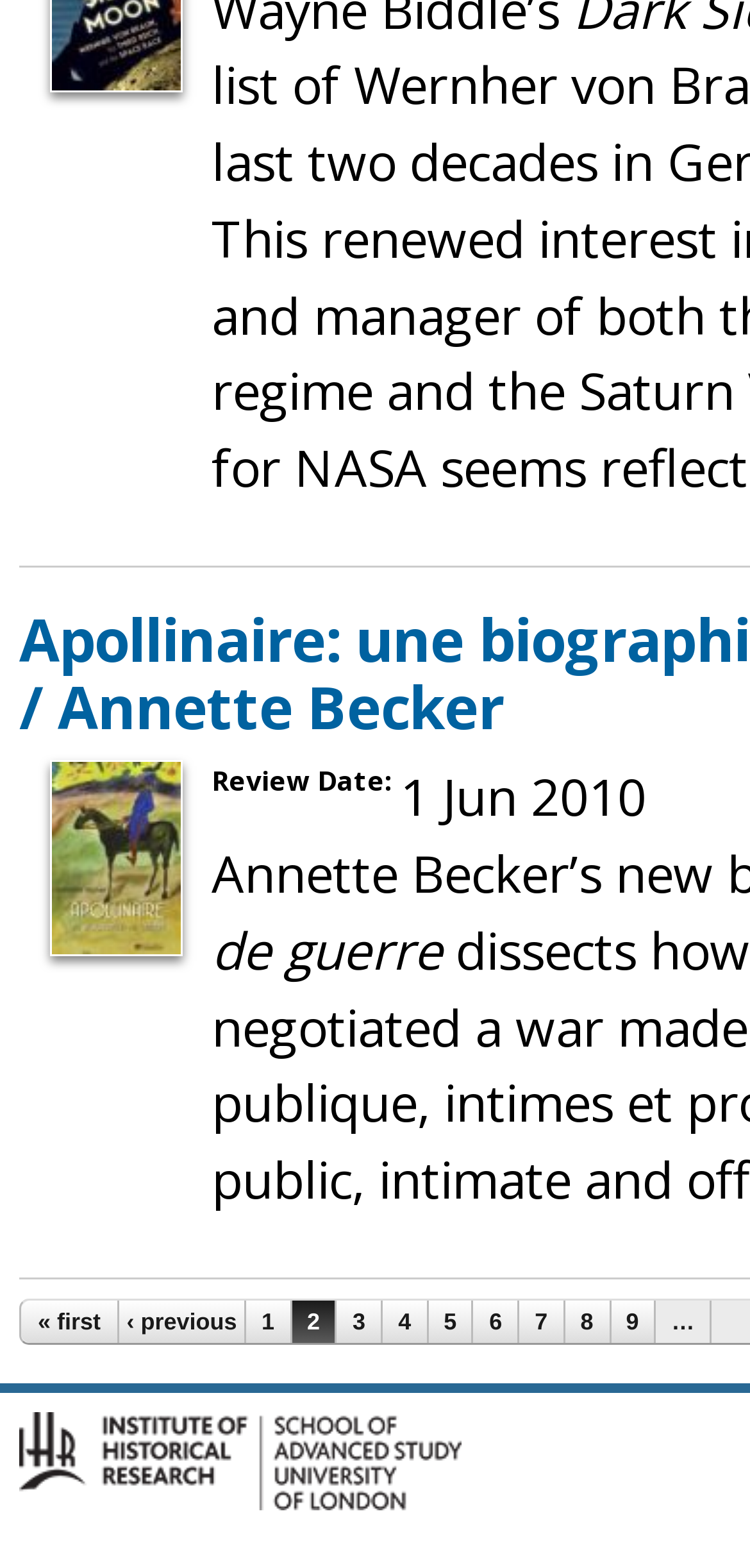Identify the bounding box coordinates of the region that needs to be clicked to carry out this instruction: "Open TWITTER social media page". Provide these coordinates as four float numbers ranging from 0 to 1, i.e., [left, top, right, bottom].

None